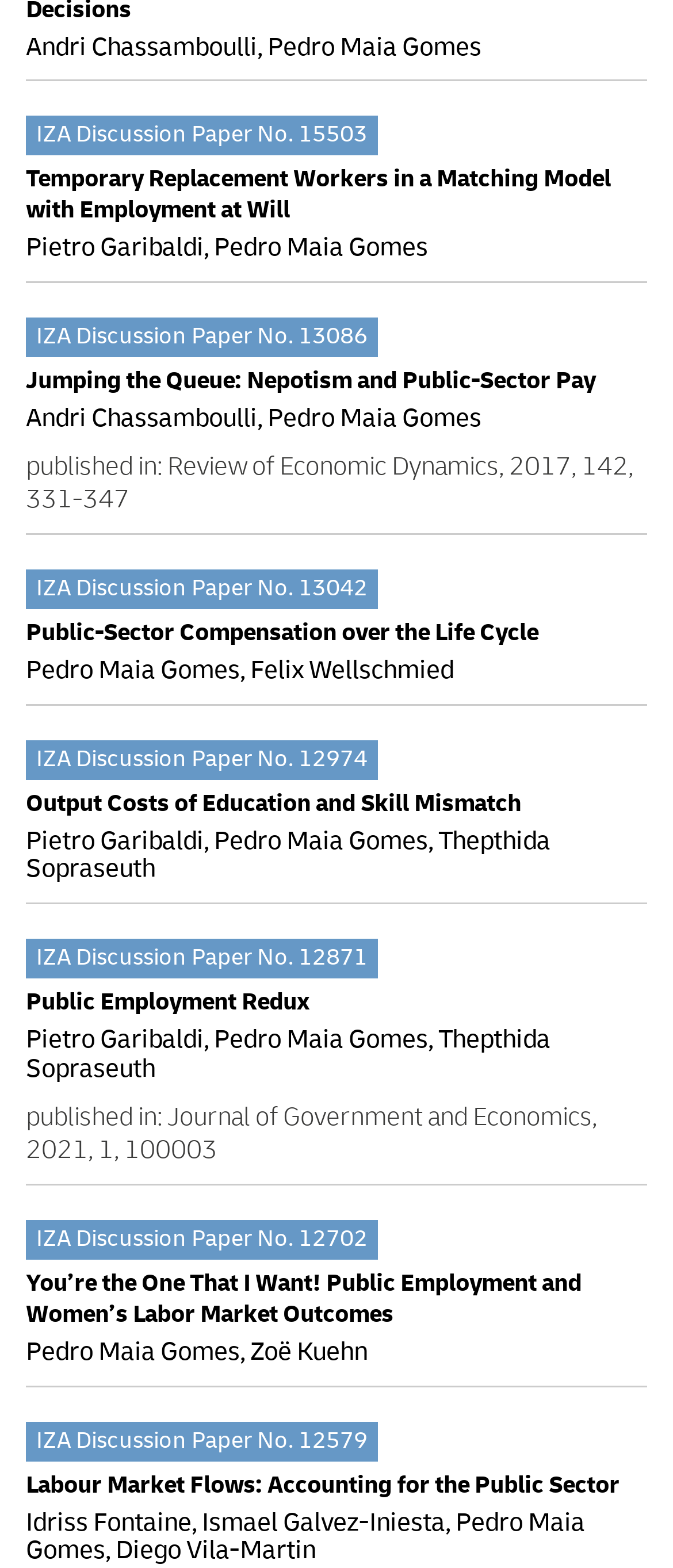Who is the author of 'Temporary Replacement Workers in a Matching Model with Employment at Will'?
Carefully analyze the image and provide a thorough answer to the question.

I found the answer by looking at the link with the text 'Temporary Replacement Workers in a Matching Model with Employment at Will' and the preceding authors' names, which are Andri Chassamboulli and Pedro Maia Gomes.